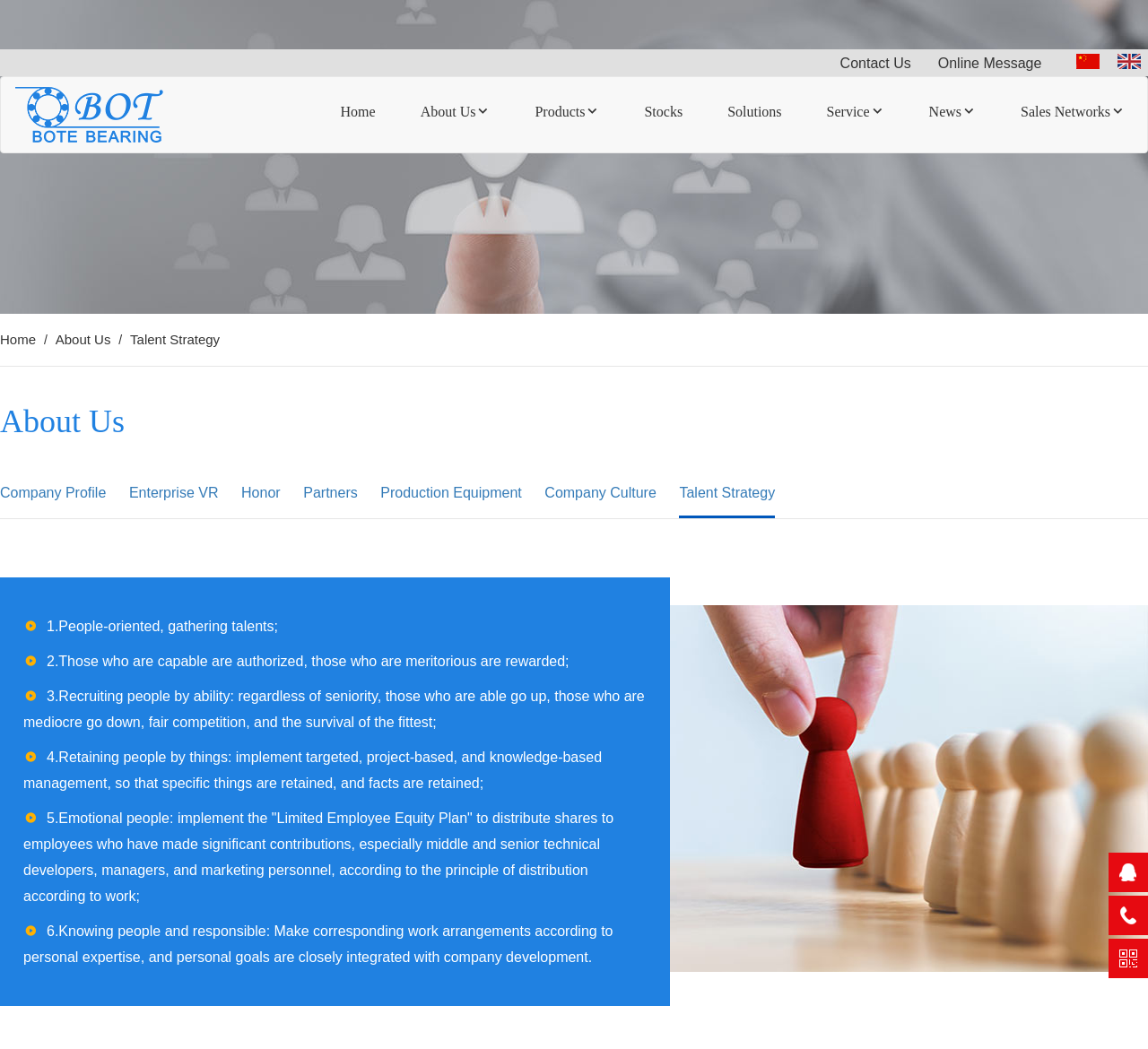Given the description "About Us", determine the bounding box of the corresponding UI element.

[0.366, 0.082, 0.414, 0.131]